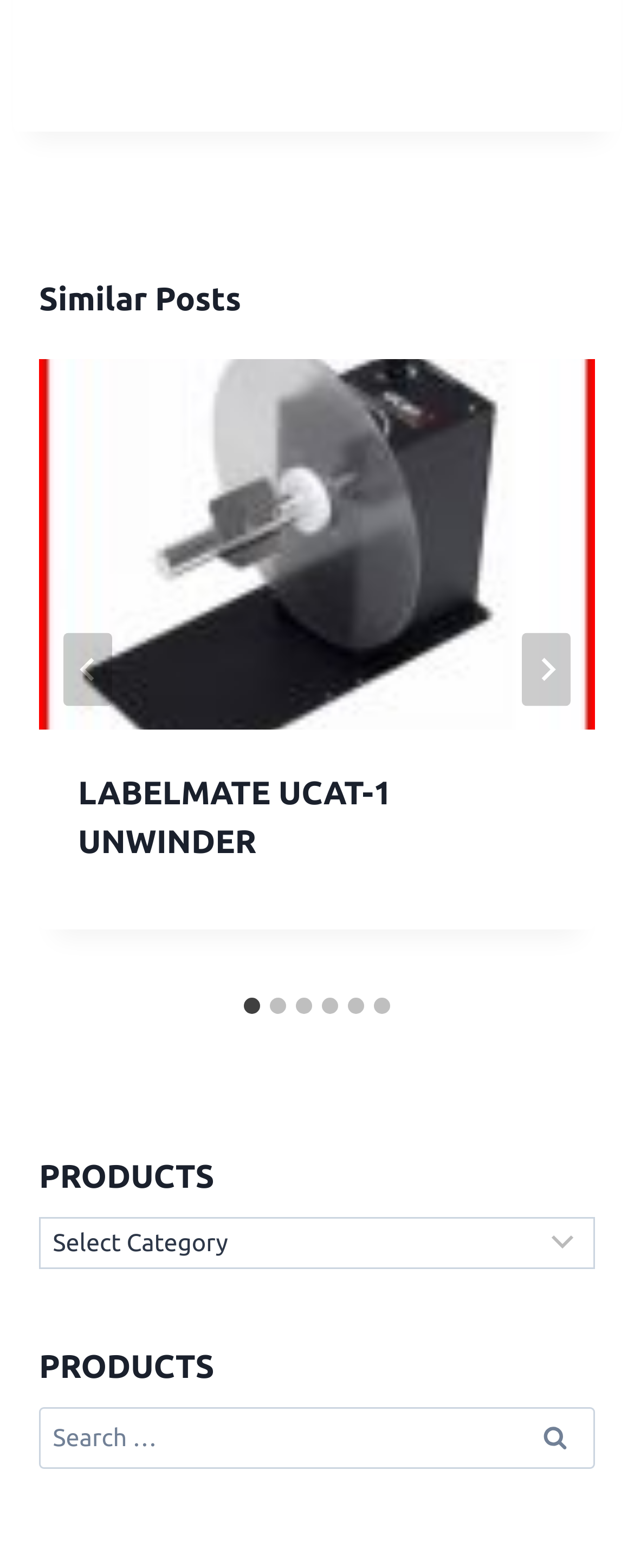What is the label of the first slide in the similar posts section?
Using the image as a reference, answer the question with a short word or phrase.

LABELMATE UCAT-1 UNWINDER